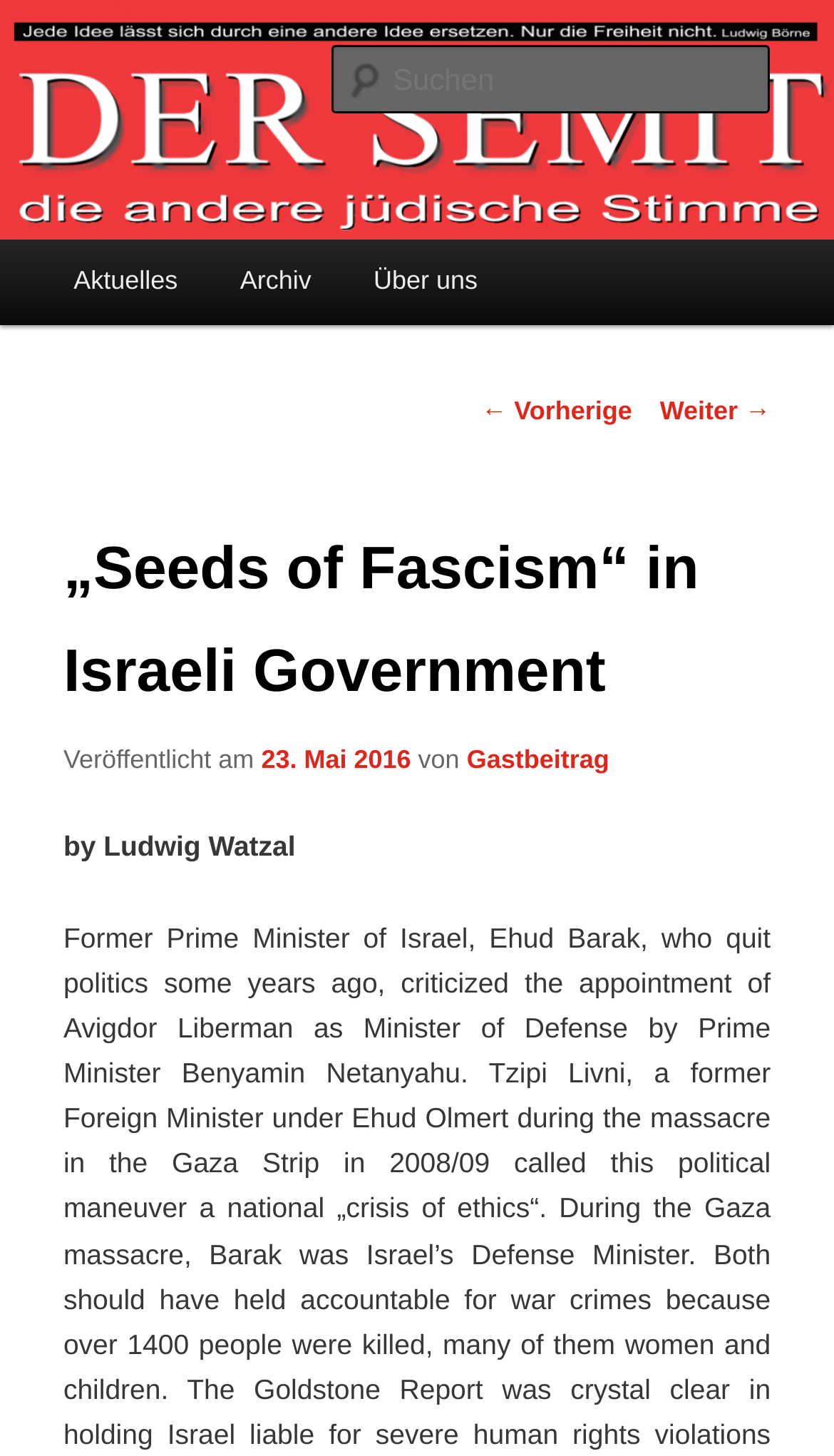Please identify the bounding box coordinates of the clickable area that will fulfill the following instruction: "go to homepage". The coordinates should be in the format of four float numbers between 0 and 1, i.e., [left, top, right, bottom].

[0.076, 0.107, 0.363, 0.147]